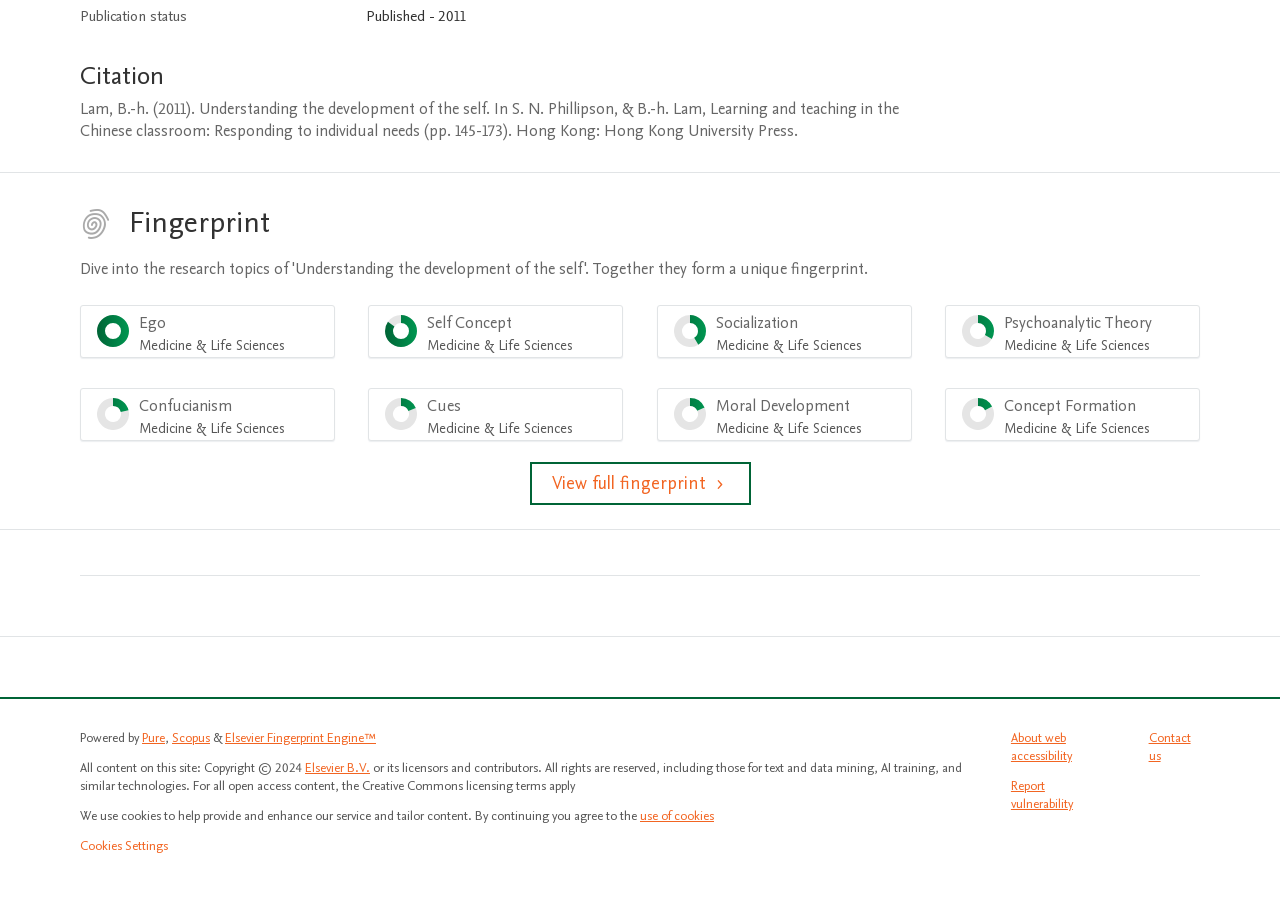Please locate the bounding box coordinates of the element that should be clicked to achieve the given instruction: "Edit your sourcebook listing".

None